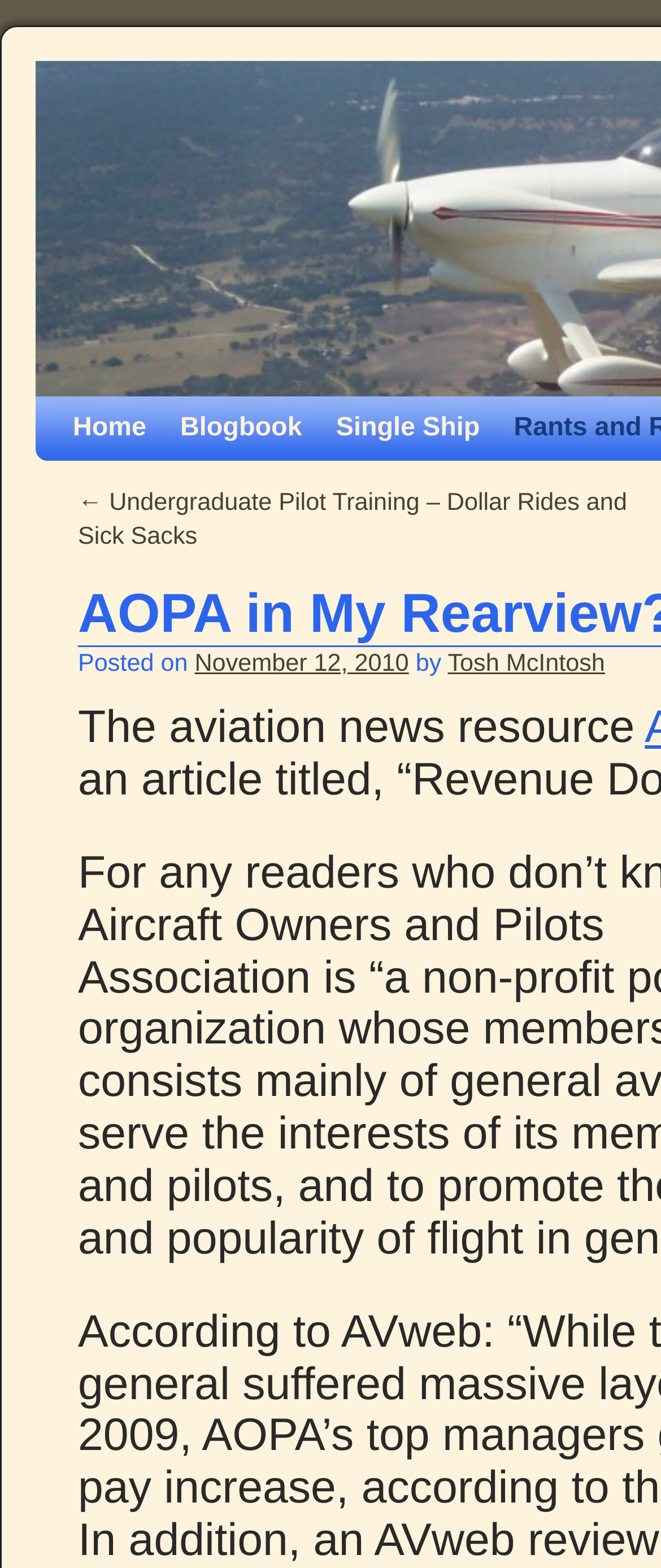Create an elaborate caption that covers all aspects of the webpage.

The webpage is about Tosh McIntosh, an aviator and writer. At the top, there are three main navigation links: "Home", "Blogbook", and "Single Ship", which are positioned horizontally next to each other. 

Below these links, there is a section that appears to be a blog post. The title of the post is not explicitly stated, but it has a link to the previous post, "Undergraduate Pilot Training – Dollar Rides and Sick Sacks", which is positioned on the left side of this section. 

To the right of the previous post link, there is a line of text that indicates the post's metadata, including the date "November 12, 2010" and the author "Tosh McIntosh". 

At the bottom of this section, there is a tagline or slogan that reads "The aviation news resource".